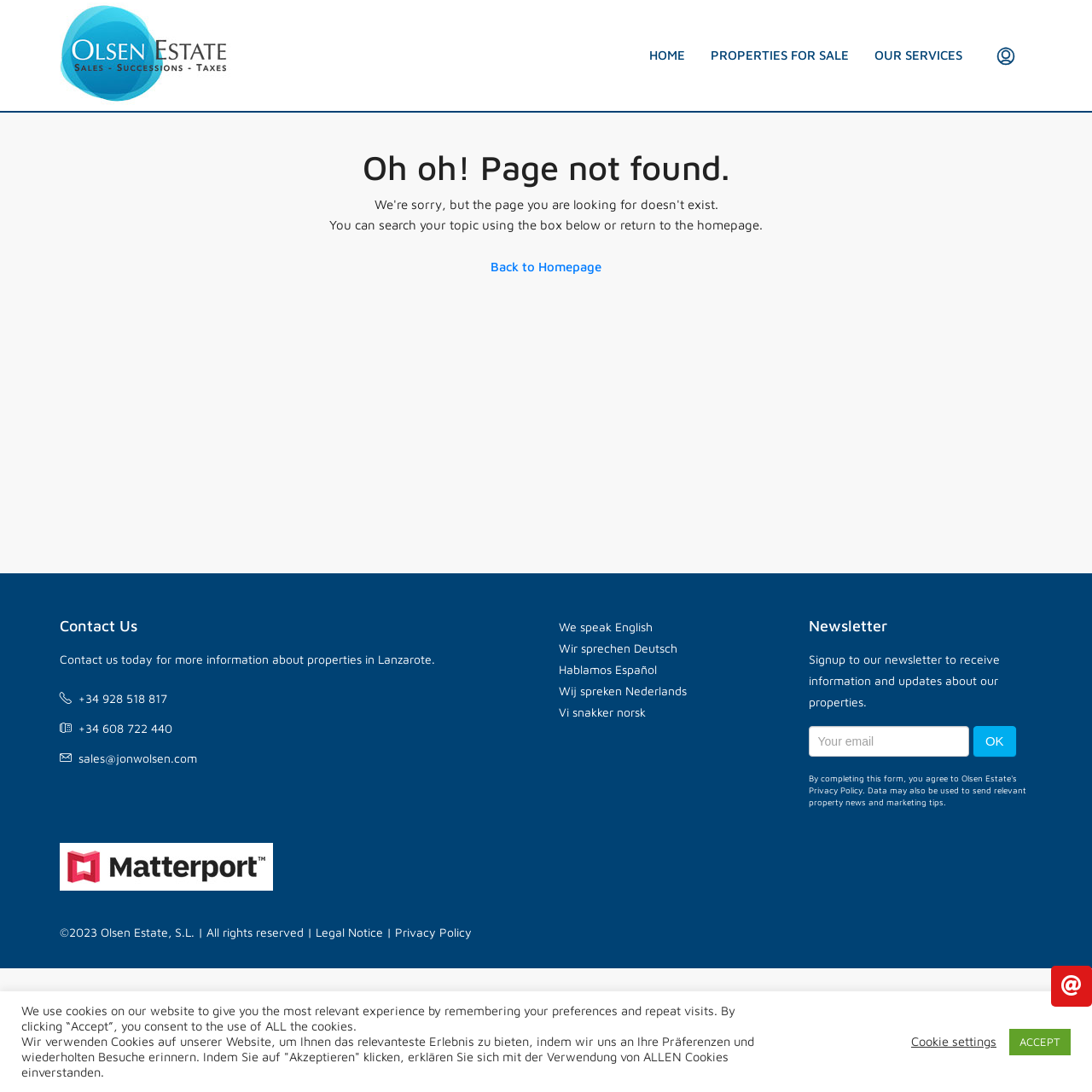How many links are in the header? Examine the screenshot and reply using just one word or a brief phrase.

5